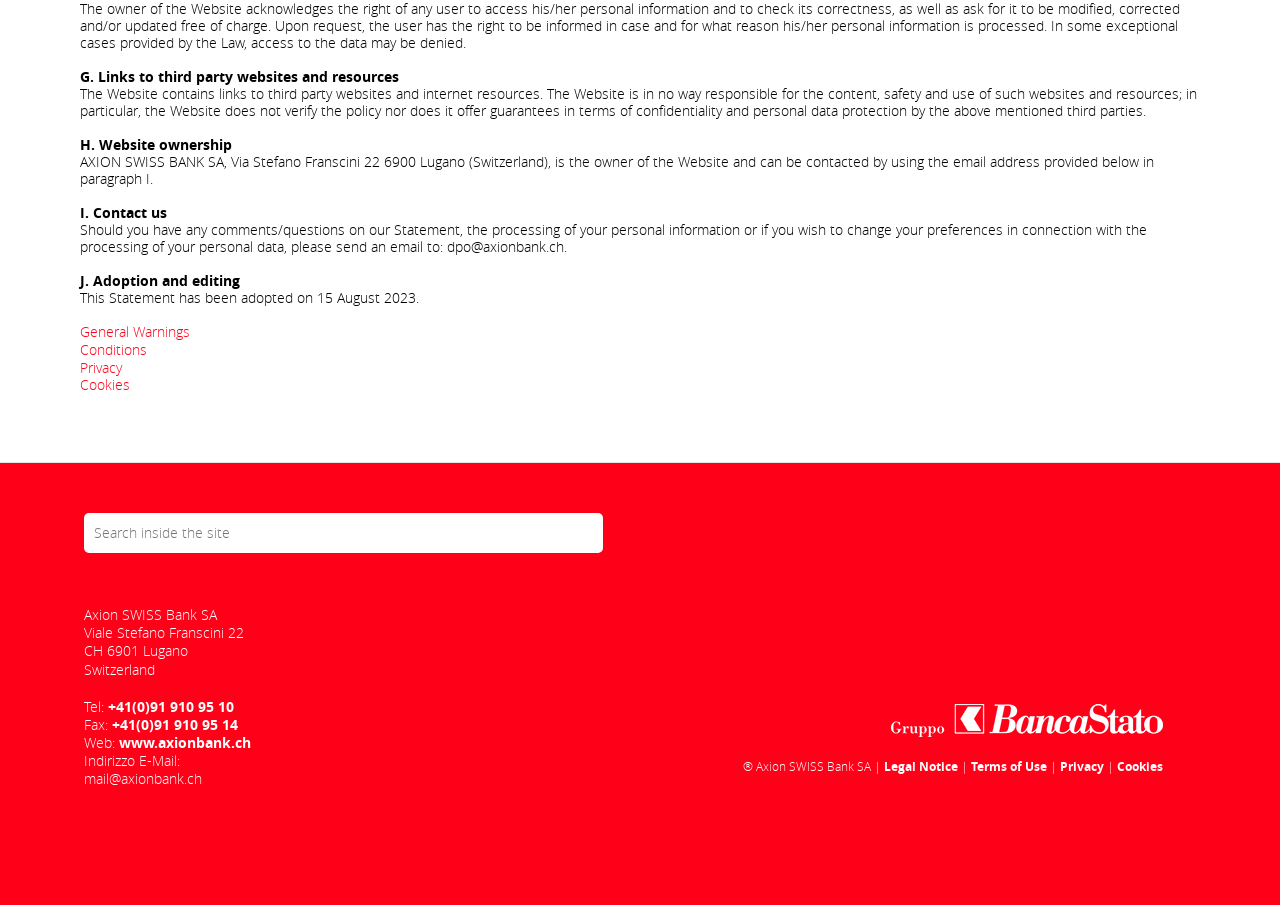Examine the screenshot and answer the question in as much detail as possible: What is the email address to contact the bank for comments or questions on the Statement?

I found the answer by looking at the StaticText element with the text 'Should you have any comments/questions on our Statement, the processing of your personal information or if you wish to change your preferences in connection with the processing of your personal data, please send an email to: dpo@axionbank.ch.' which provides the email address to contact the bank.